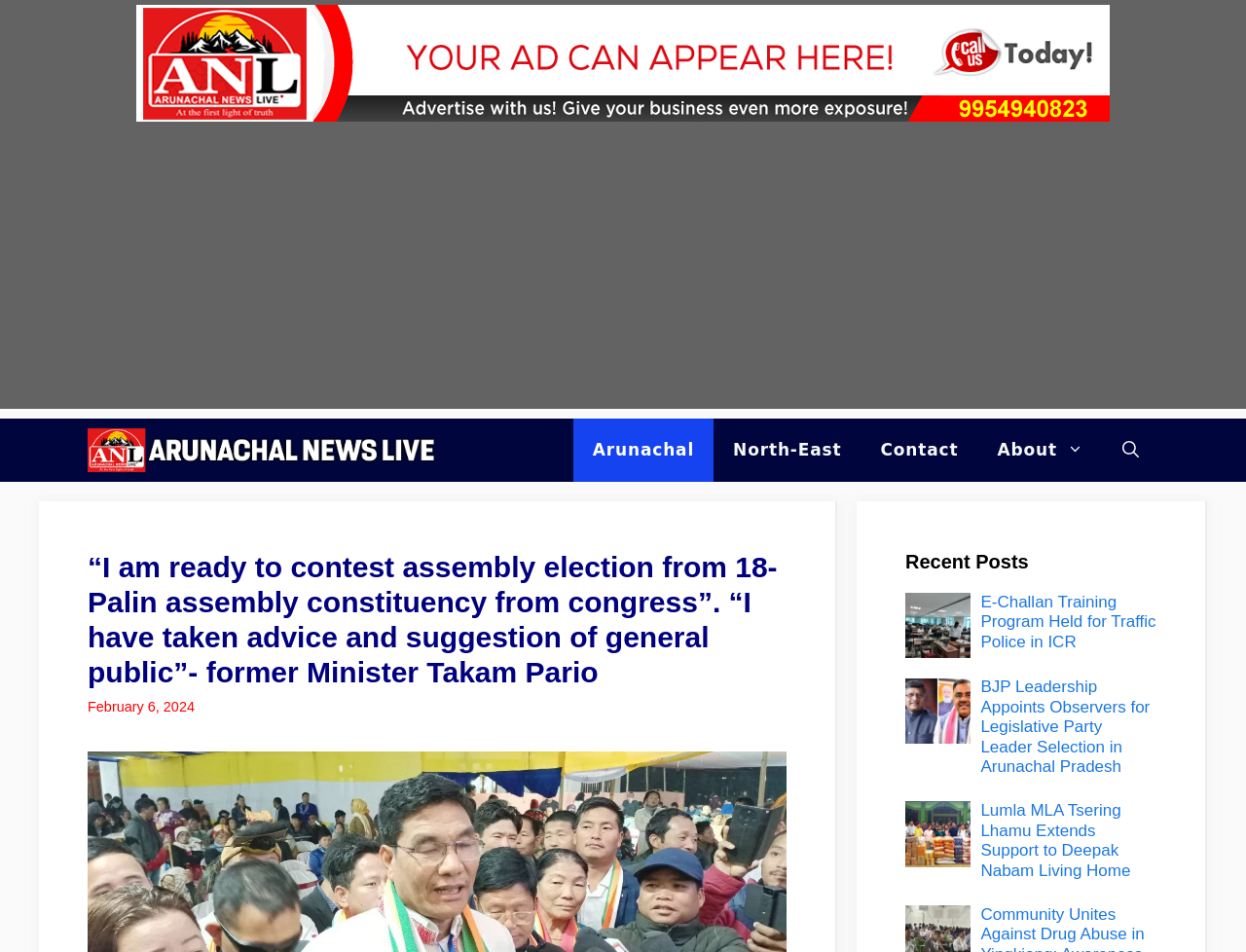Produce a meticulous description of the webpage.

This webpage appears to be a news article page from Arunachal News Live. At the top, there is a complementary section with a figure, which takes up most of the width of the page. Below this, there is an advertisement iframe that spans almost the entire width of the page.

The primary navigation menu is located below the advertisement, with links to "Arunachal News Live", "Arunachal", "North-East", "Contact", and "About". There is also a search button at the far right of the navigation menu.

The main content of the page is divided into two sections. The first section has a heading that reads "“I am ready to contest assembly election from 18-Palin assembly constituency from congress”. “I have taken advice and suggestion of general public”- former Minister Takam Pario". Below this heading, there is a time stamp indicating that the article was published on February 6, 2024.

The second section is titled "Recent Posts" and features a list of news articles. Each article has a figure, a heading, and a link to the full article. The articles are arranged vertically, with the most recent one at the top. The headings of the articles include "E-Challan Training Program Held for Traffic Police in ICR", "BJP Leadership Appoints Observers for Legislative Party Leader Selection in Arunachal Pradesh", and "Lumla MLA Tsering Lhamu Extends Support to Deepak Nabam Living Home".